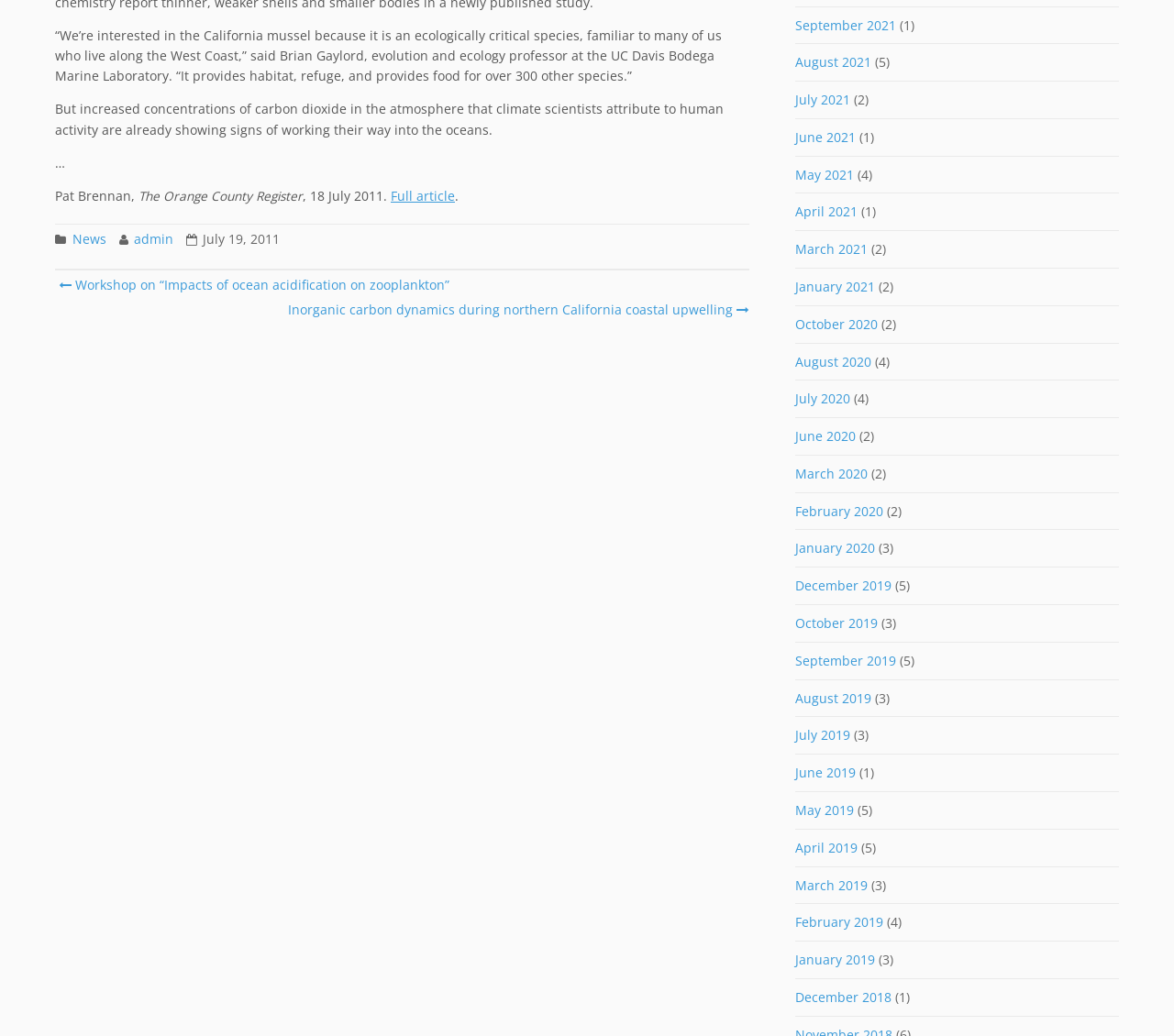Provide the bounding box coordinates for the UI element that is described as: "admin".

[0.114, 0.222, 0.148, 0.239]